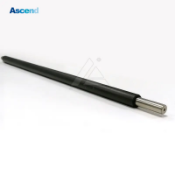Please answer the following question using a single word or phrase: 
What is the purpose of the charge roller?

Ensuring proper charge levels